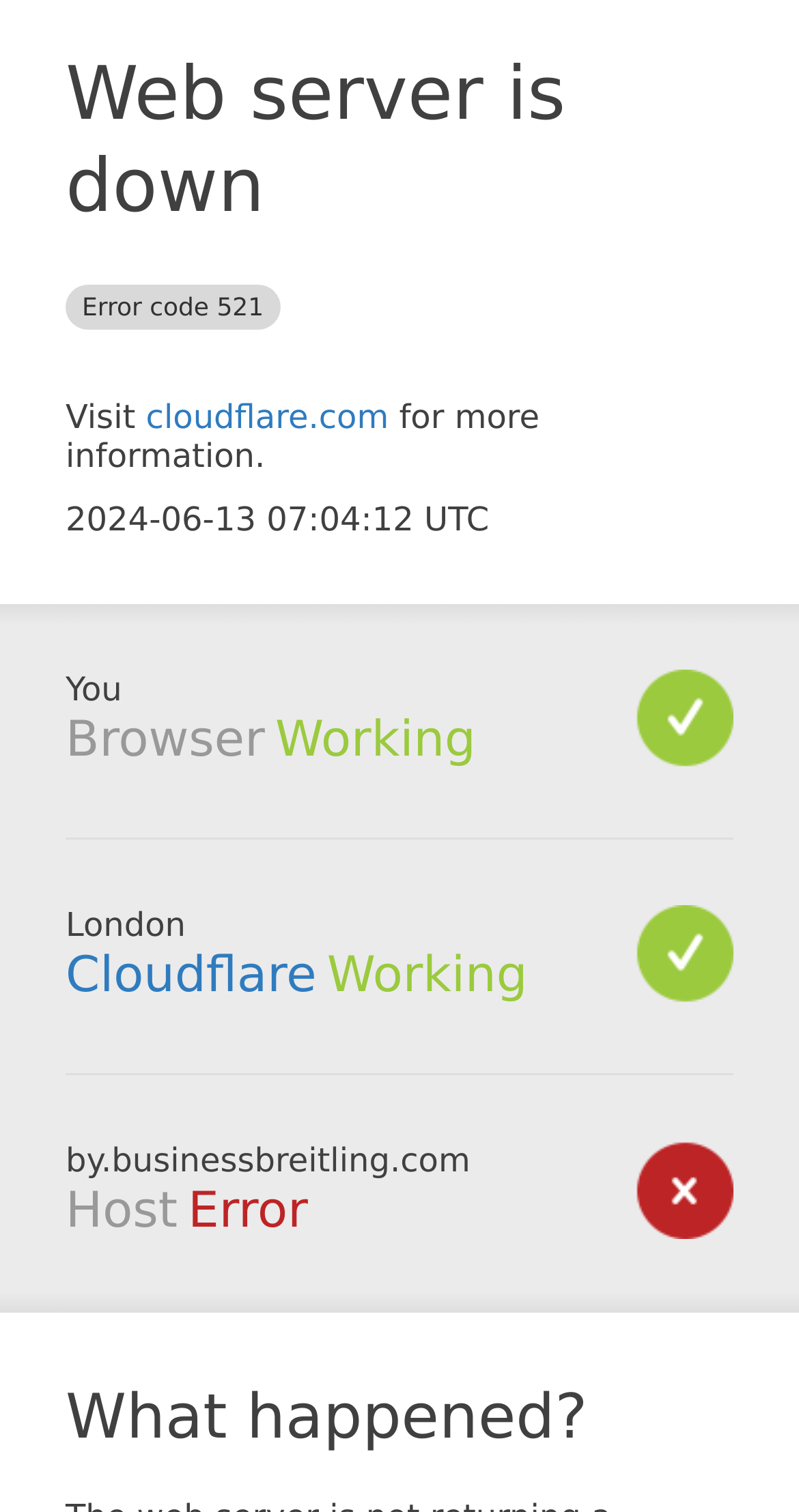What is the URL of the webpage?
Look at the image and respond with a single word or a short phrase.

by.businessbreitling.com